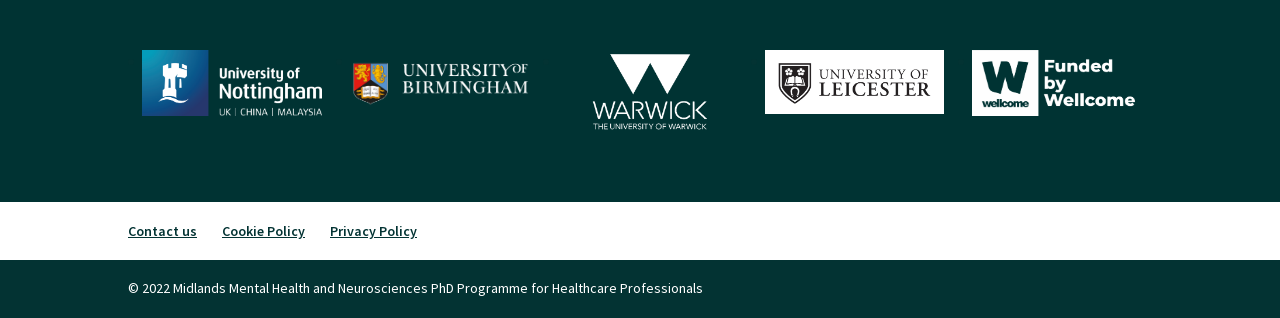Determine the bounding box coordinates for the area that needs to be clicked to fulfill this task: "contact us". The coordinates must be given as four float numbers between 0 and 1, i.e., [left, top, right, bottom].

[0.1, 0.699, 0.154, 0.755]